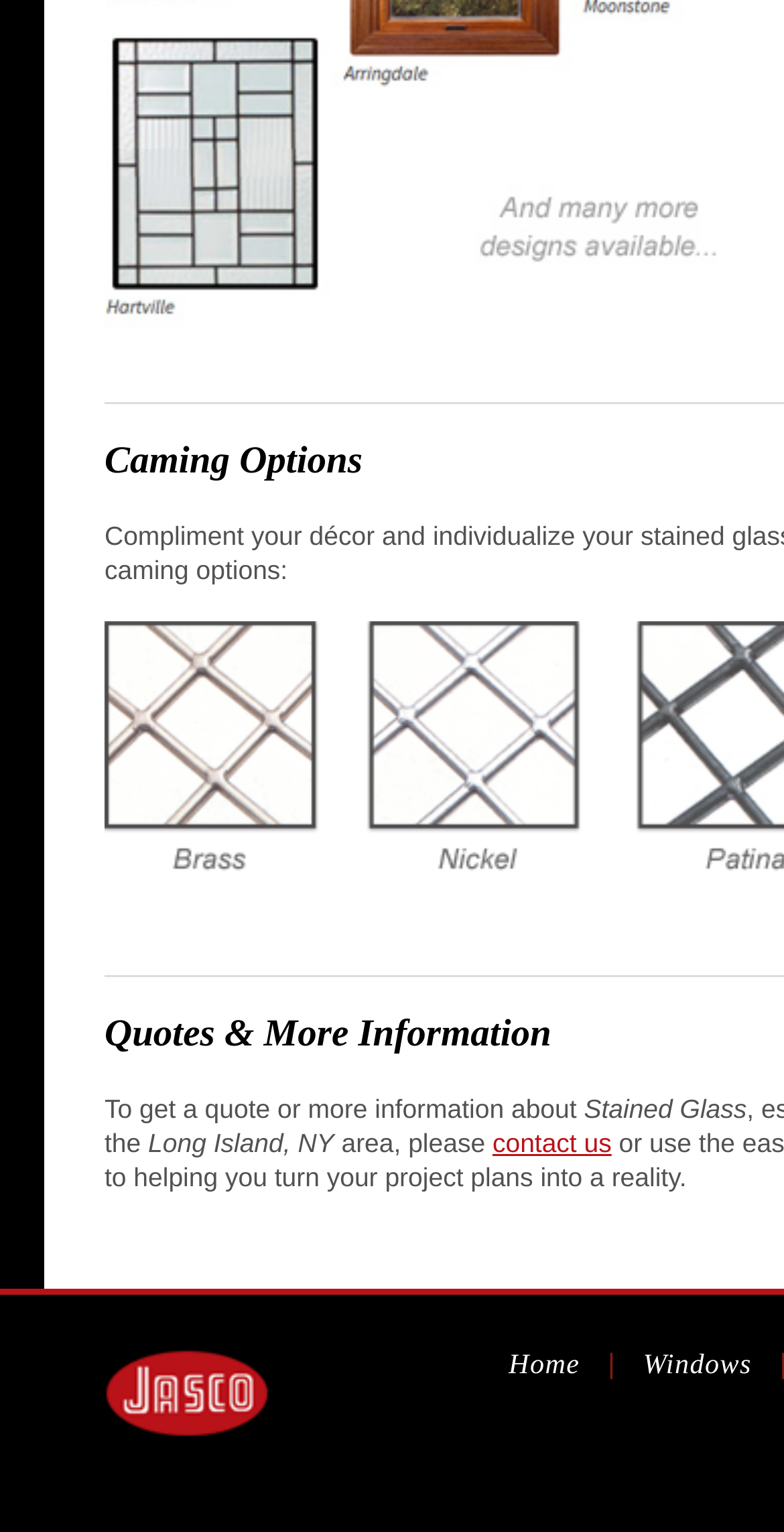Given the description "contact us", determine the bounding box of the corresponding UI element.

[0.628, 0.736, 0.78, 0.756]